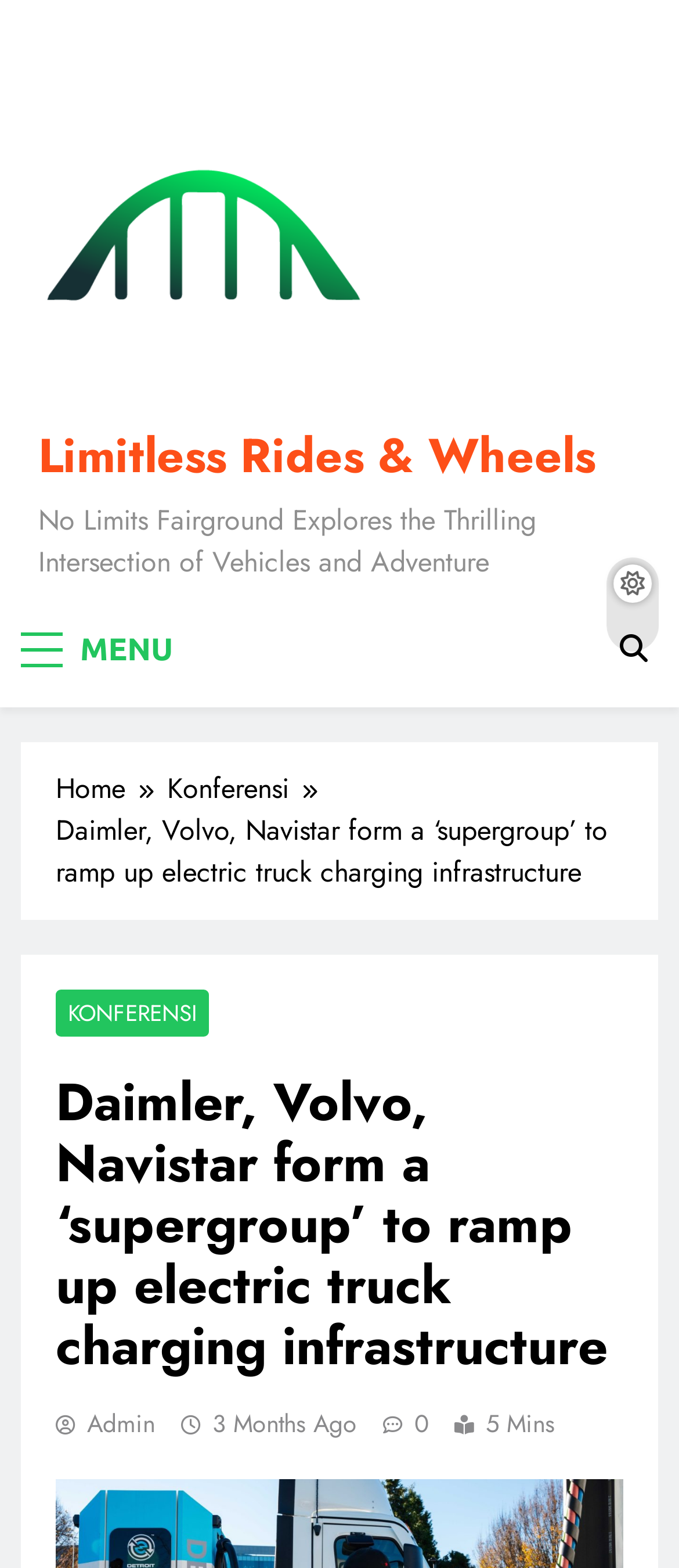Provide an in-depth caption for the contents of the webpage.

The webpage appears to be an article page from a website called "Limitless Rides & Wheels". At the top left, there is a logo of the website, which is an image with the text "Limitless Rides & Wheels" next to it. Below the logo, there is a link with the same text. 

To the right of the logo, there is a menu button labeled "MENU". Next to the menu button, there is a search button with a magnifying glass icon. 

Below the top section, there is a heading that reads "No Limits Fairground Explores the Thrilling Intersection of Vehicles and Adventure". 

The main content of the article is located below the heading. The article title is "Daimler, Volvo, Navistar form a ‘supergroup’ to ramp up electric truck charging infrastructure". The title is also a link, and it is followed by a breadcrumb navigation section that shows the article's location within the website's hierarchy. The breadcrumb section has three links: "Home", "Konferensi", and the article title itself. 

The article content is not explicitly described in the accessibility tree, but there are several links and text elements that suggest the article discusses the formation of a "supergroup" by Daimler, Volvo, and Navistar to improve electric truck charging infrastructure. There are also links to related topics, such as a conference, and a timestamp indicating when the article was published.